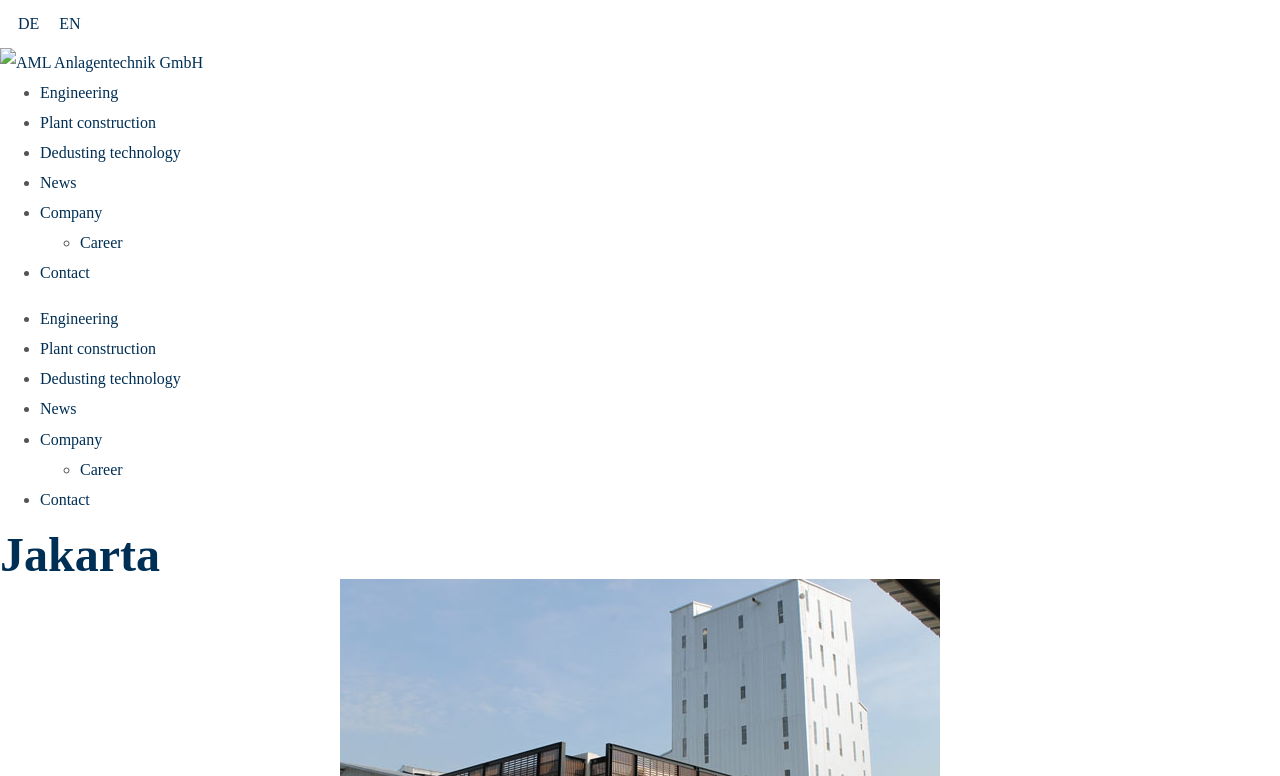Please identify the bounding box coordinates of the region to click in order to complete the task: "Read company news". The coordinates must be four float numbers between 0 and 1, specified as [left, top, right, bottom].

[0.031, 0.516, 0.06, 0.538]